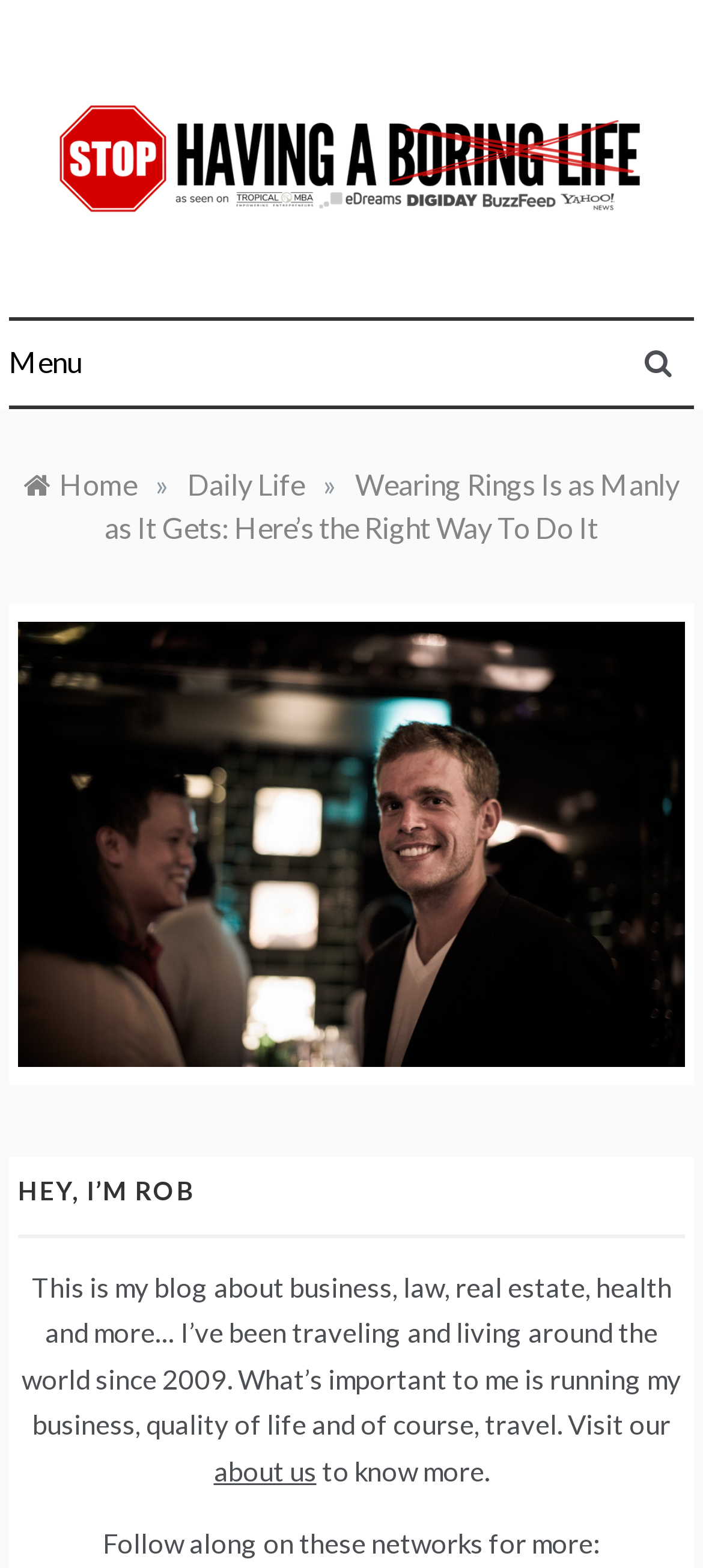Give a one-word or short phrase answer to this question: 
How many social networks are mentioned?

Multiple